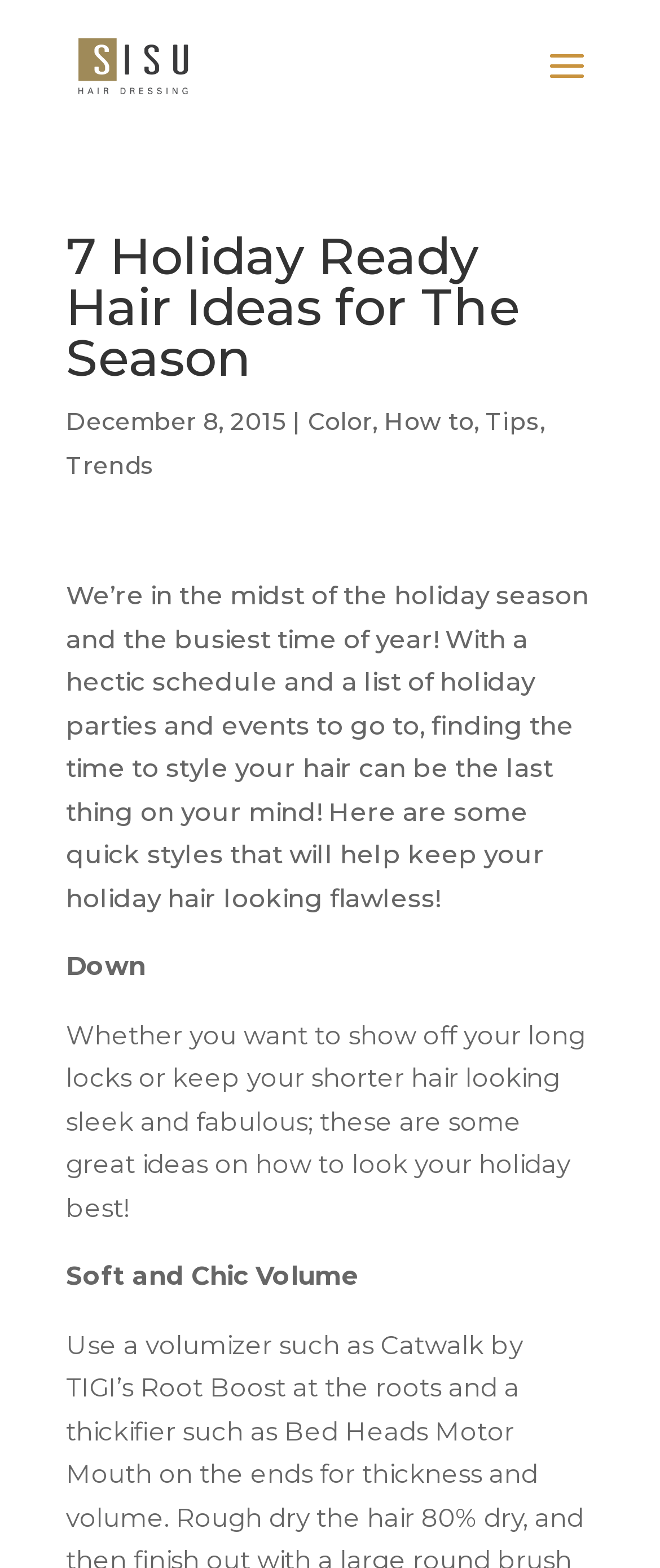Please examine the image and provide a detailed answer to the question: How many holiday hair ideas are presented?

The number of holiday hair ideas can be found in the main heading of the webpage, which says '7 Holiday Ready Hair Ideas for The Season'.